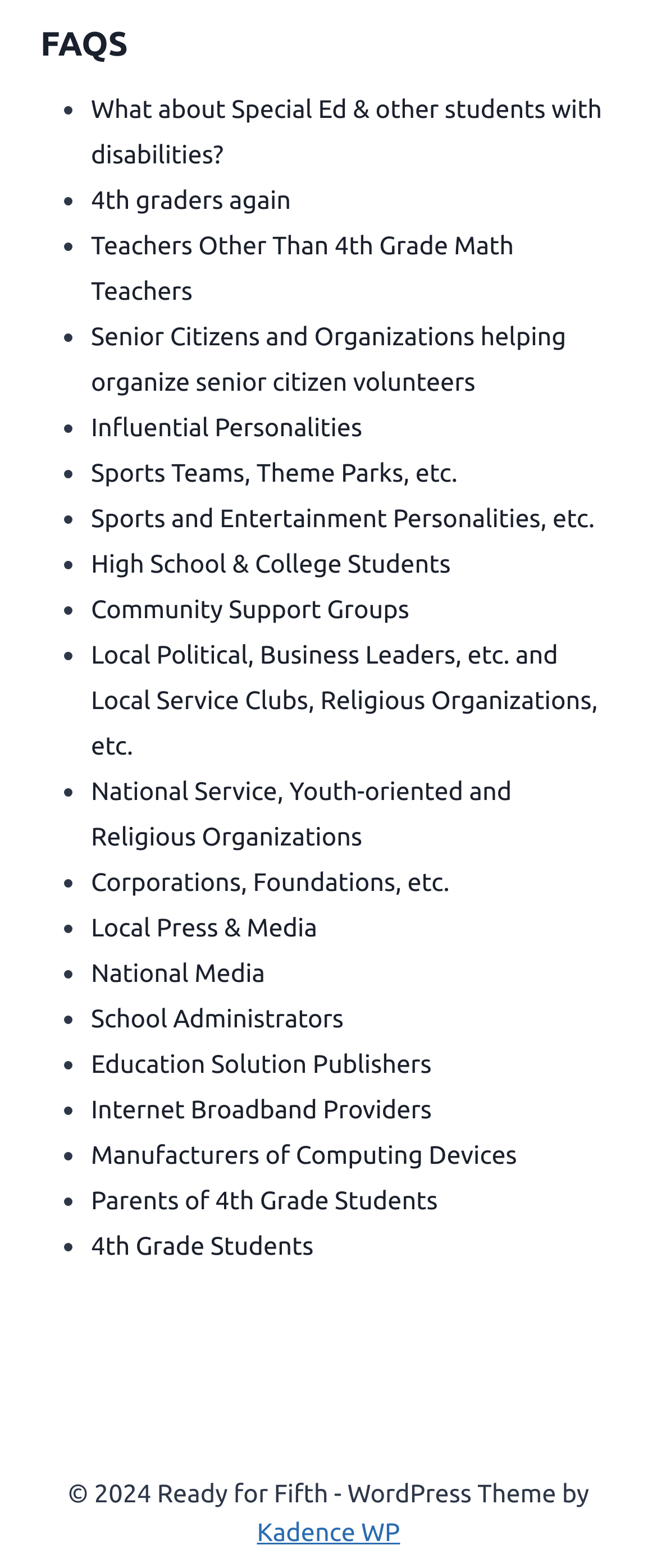Identify the bounding box coordinates for the element that needs to be clicked to fulfill this instruction: "Click on 'Influential Personalities'". Provide the coordinates in the format of four float numbers between 0 and 1: [left, top, right, bottom].

[0.138, 0.263, 0.551, 0.281]